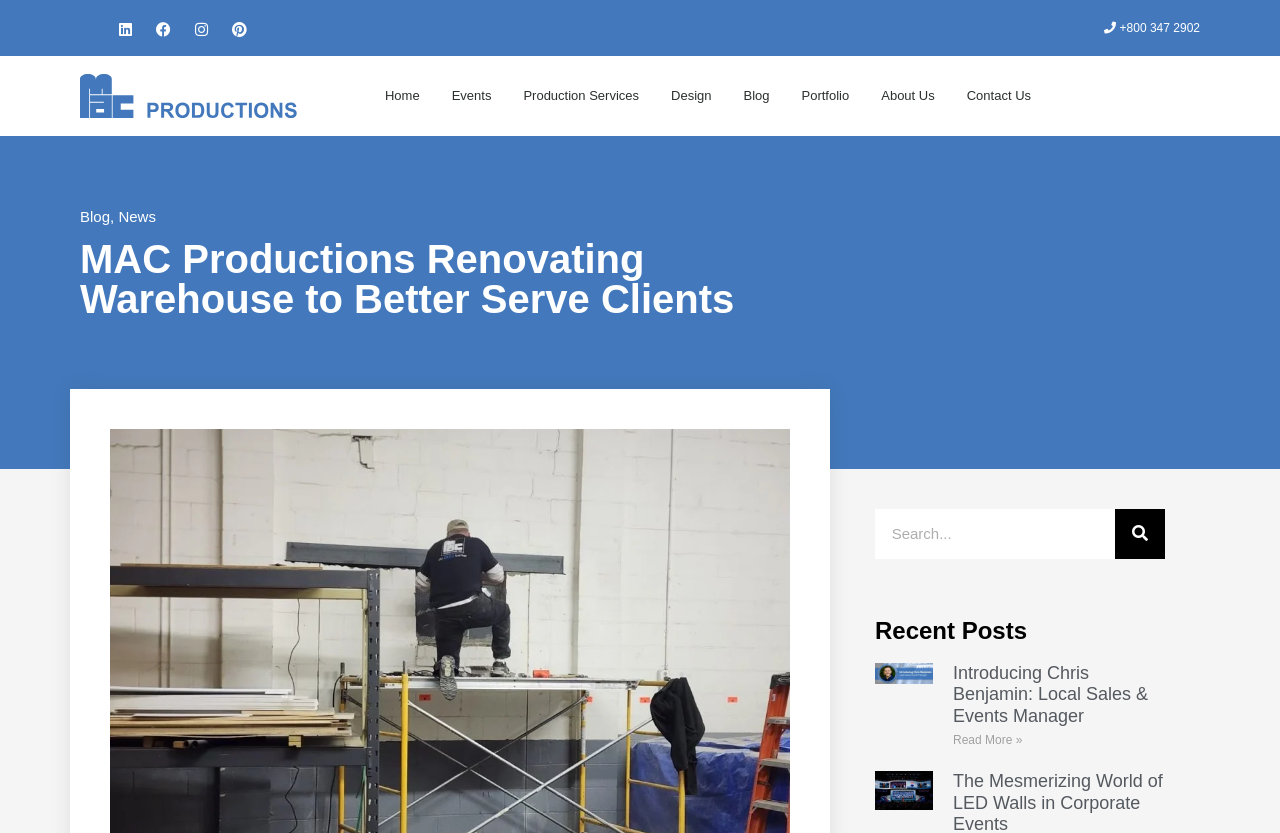How many social media links are there?
Using the visual information, respond with a single word or phrase.

4